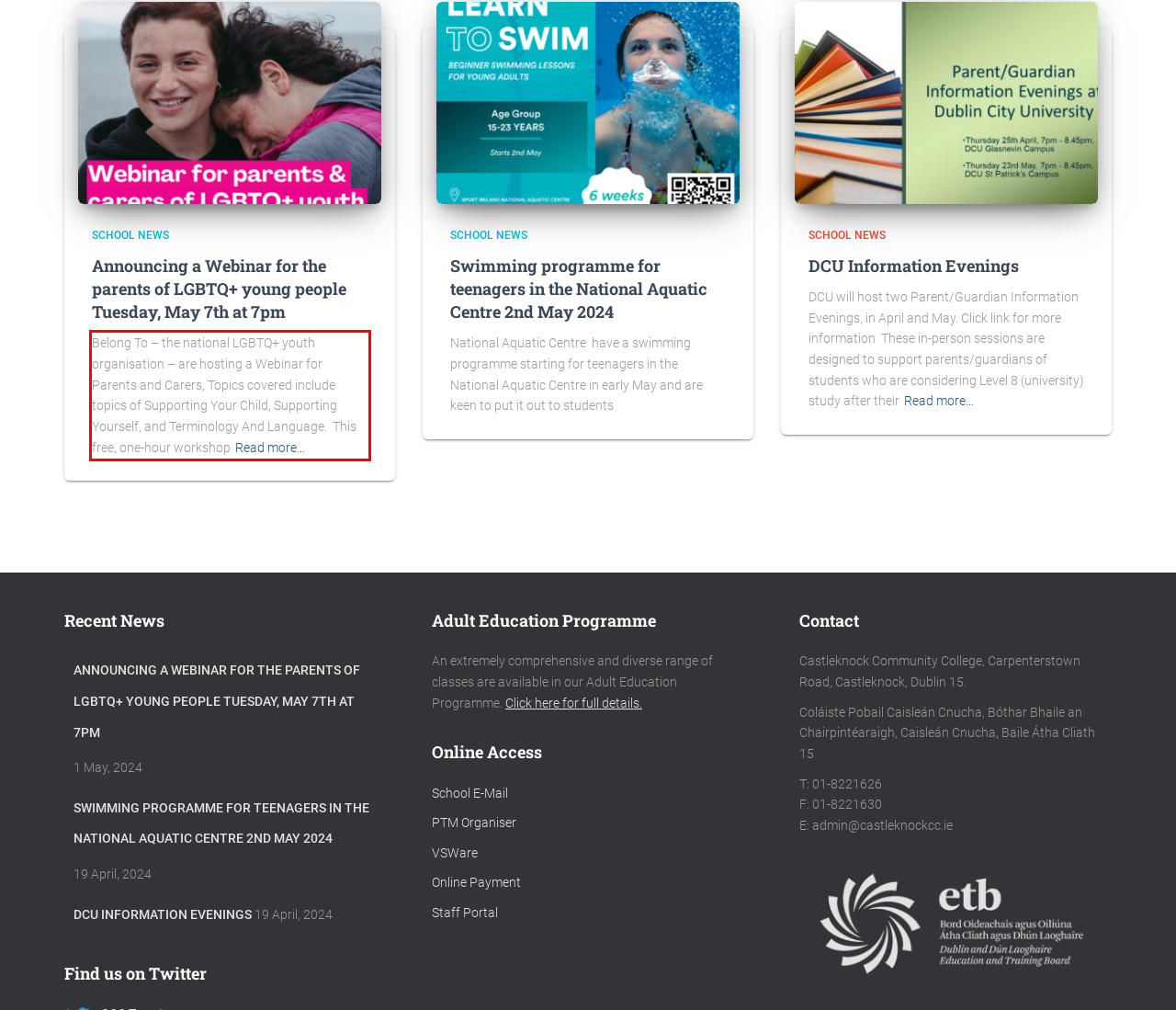In the screenshot of the webpage, find the red bounding box and perform OCR to obtain the text content restricted within this red bounding box.

Belong To – the national LGBTQ+ youth organisation – are hosting a Webinar for Parents and Carers, Topics covered include topics of Supporting Your Child, Supporting Yourself, and Terminology And Language. This free, one-hour workshopRead more…